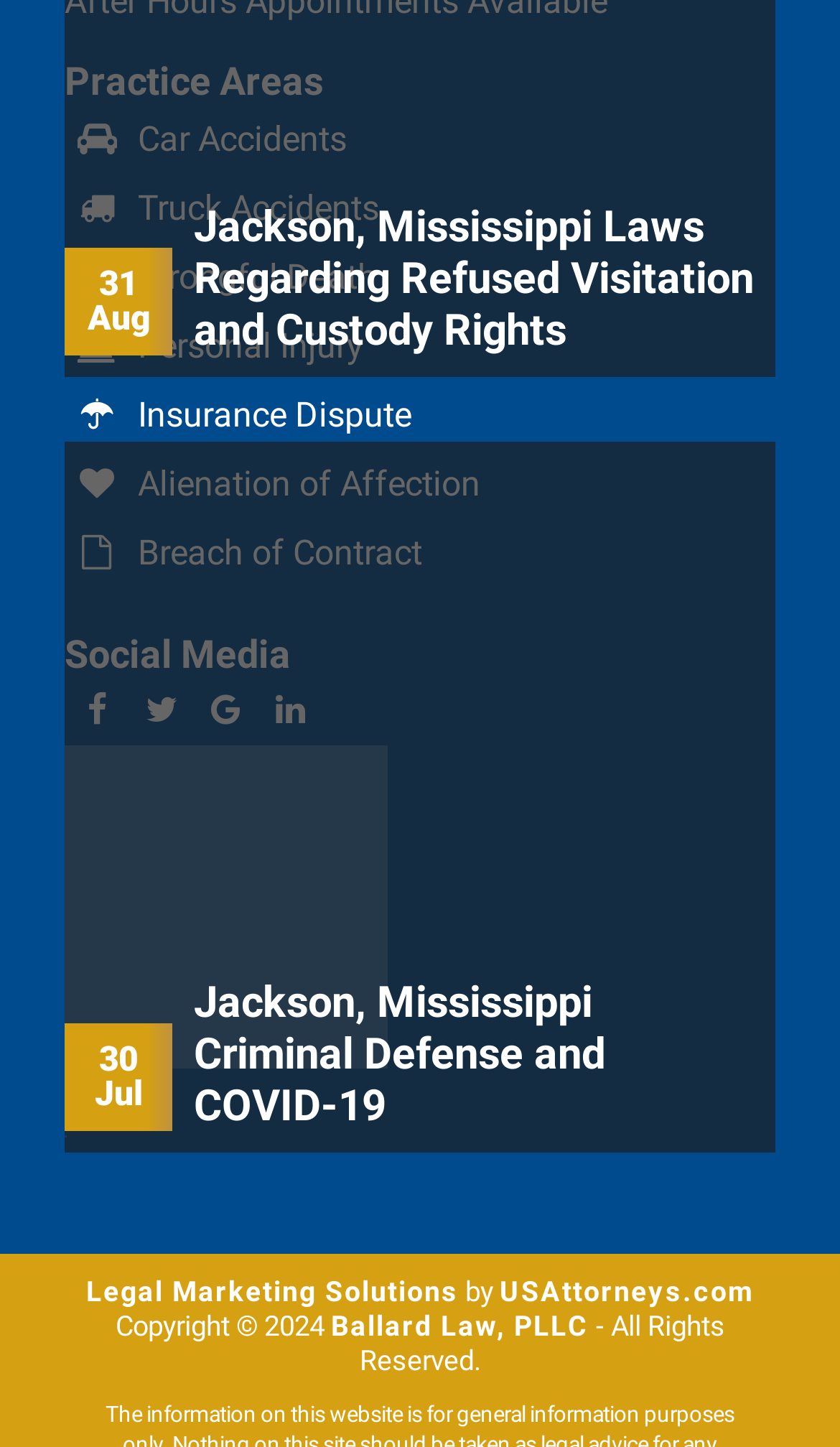Using the details from the image, please elaborate on the following question: What is the practice area listed second?

I found the practice areas by looking at the links under the heading 'Practice Areas'. The second link has the text ' Truck Accidents', so the answer is Truck Accidents.